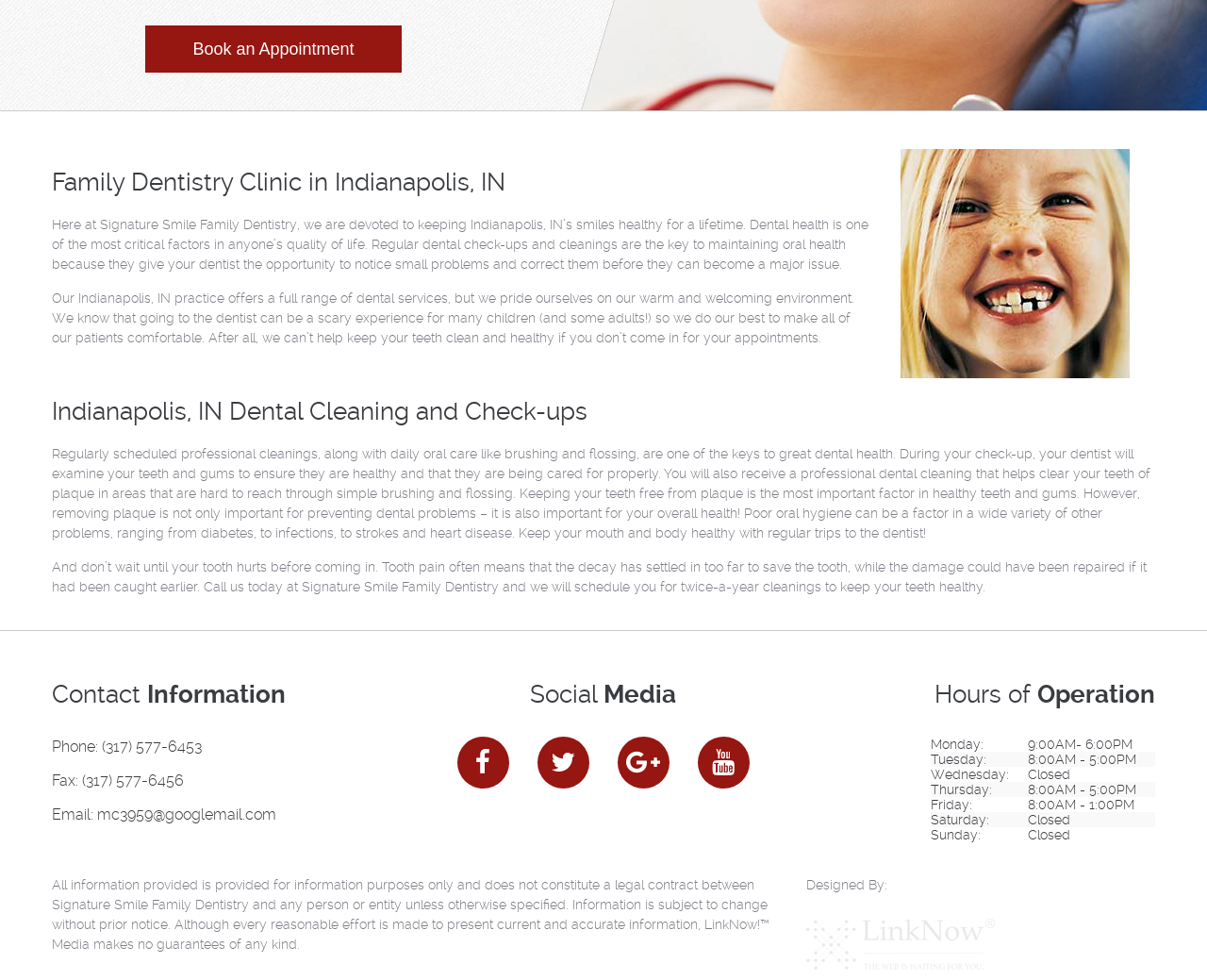Determine the bounding box coordinates for the HTML element mentioned in the following description: "Book an Appointment". The coordinates should be a list of four floats ranging from 0 to 1, represented as [left, top, right, bottom].

[0.121, 0.026, 0.332, 0.074]